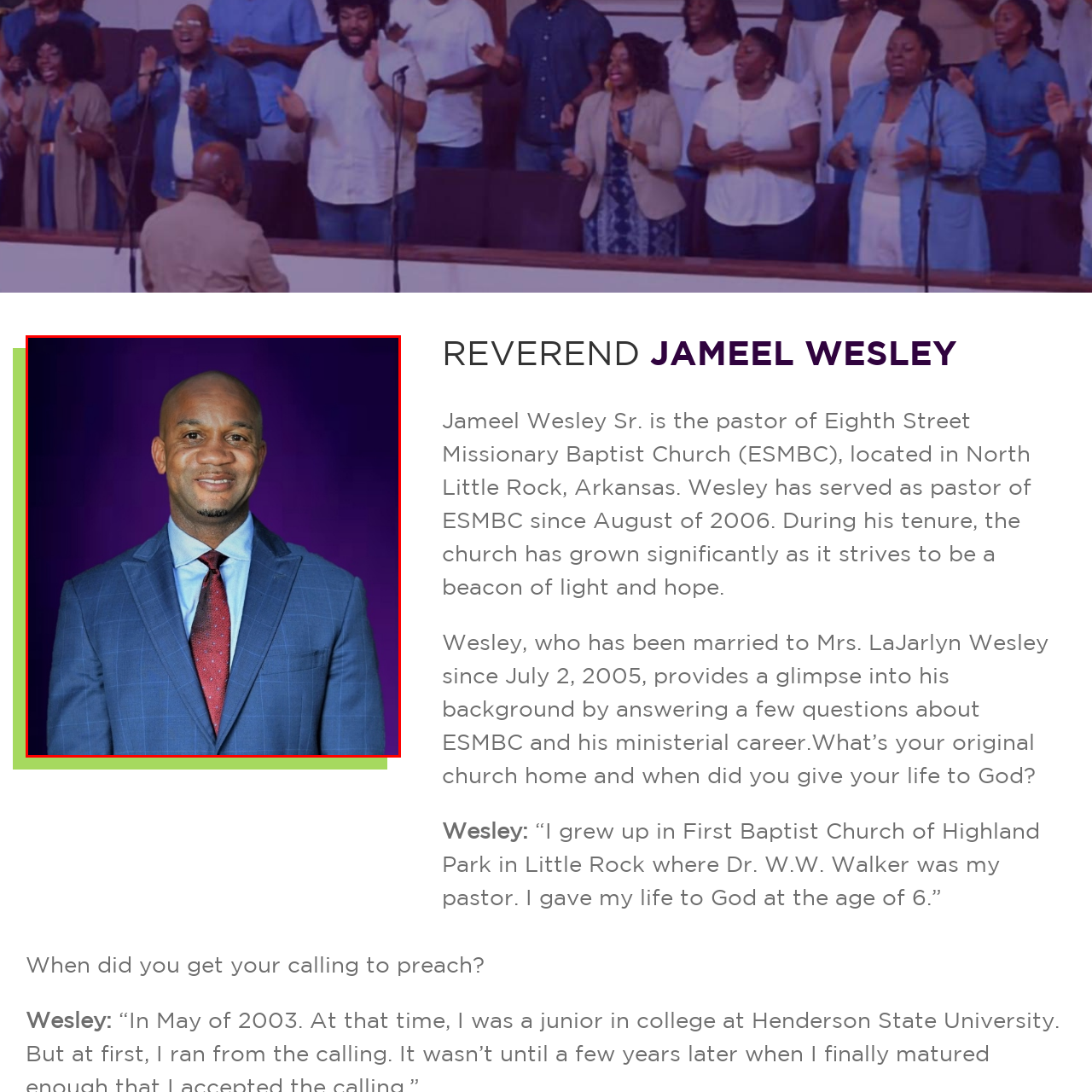Give a detailed narrative of the image enclosed by the red box.

The image features Reverend Jameel Wesley, a prominent pastor with a warm smile and a confident demeanor. He is dressed in a classy blue checkered suit, complemented by a light blue dress shirt and a deep red tie adorned with subtle patterns. The background is a soft gradient of purple, enhancing the thoughtful and uplifting presence he embodies. Reverend Wesley has been serving at the Eighth Street Missionary Baptist Church (ESMBC) in North Little Rock, Arkansas, since August 2006, during which he has significantly contributed to the church’s growth and mission to spread hope and light within the community. His commitment to his faith and service is reflected in his expression and attire, making this portrait not just a representation of his professional role, but also a glimpse into his dedication to his ministry and community.